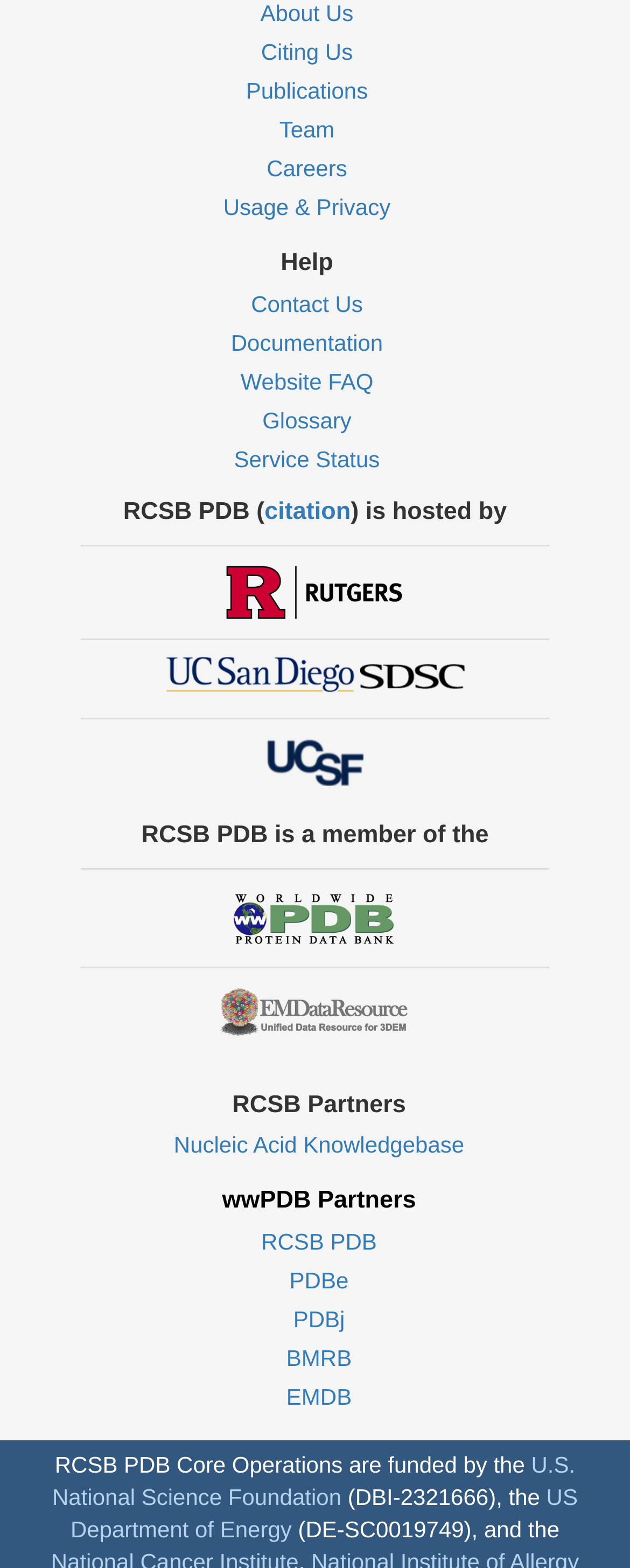Find the UI element described as: "alt="San Diego Supercomputer Center logo"" and predict its bounding box coordinates. Ensure the coordinates are four float numbers between 0 and 1, [left, top, right, bottom].

[0.571, 0.423, 0.737, 0.44]